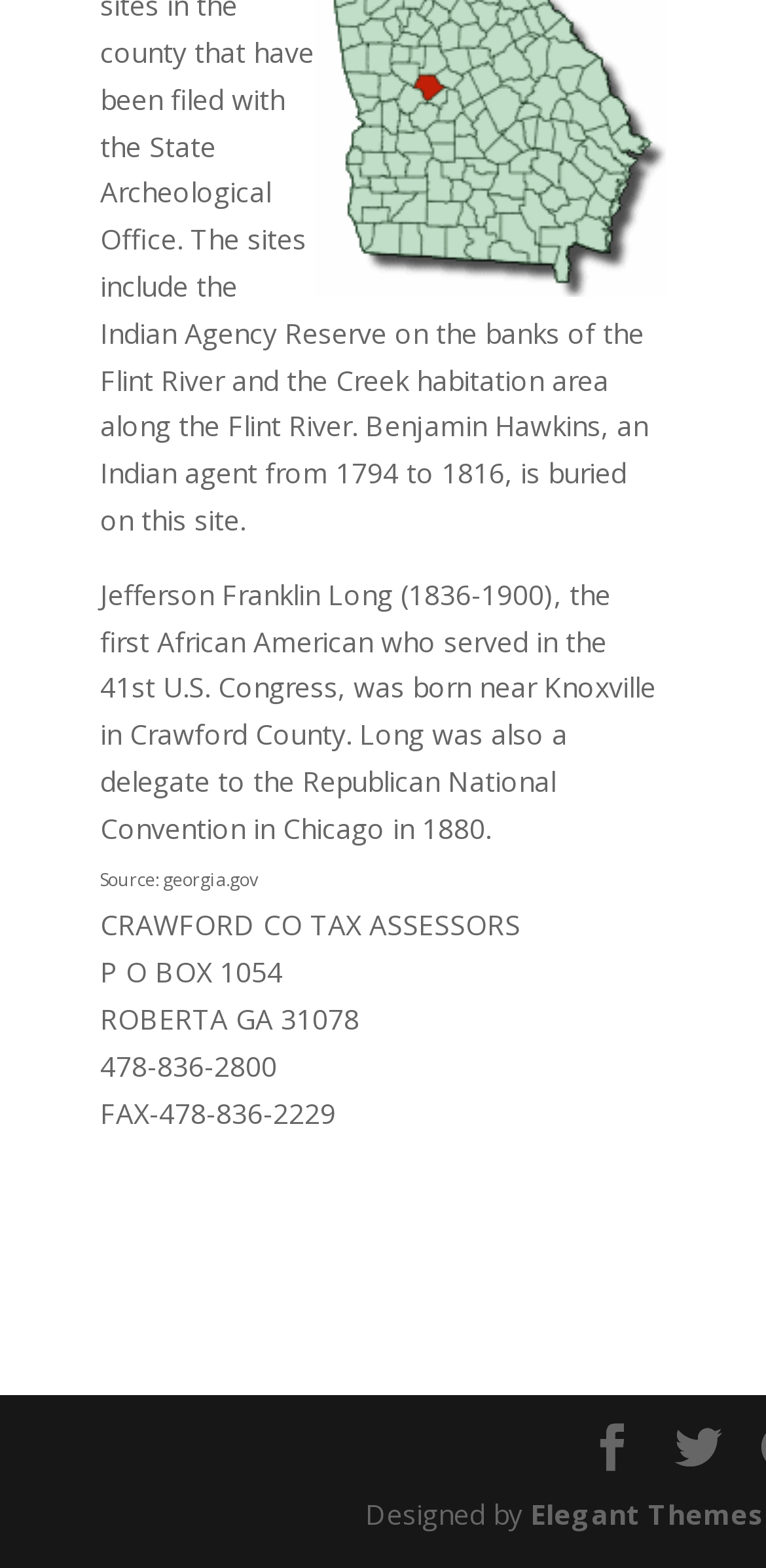What is the phone number of the Crawford Co Tax Assessors?
Look at the image and respond with a single word or a short phrase.

478-836-2800